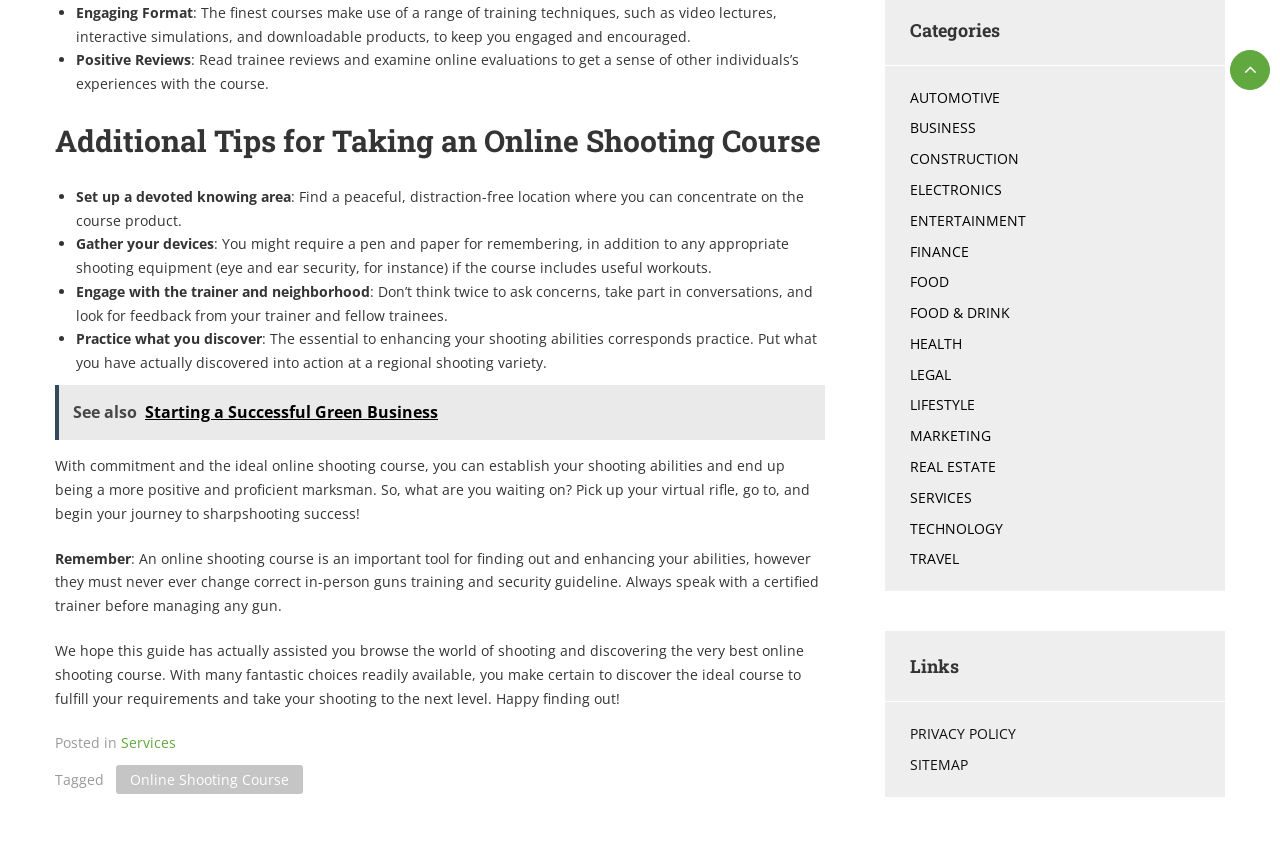Identify the bounding box coordinates of the clickable region necessary to fulfill the following instruction: "Click on 'SERVICES'". The bounding box coordinates should be four float numbers between 0 and 1, i.e., [left, top, right, bottom].

[0.711, 0.568, 0.914, 0.596]